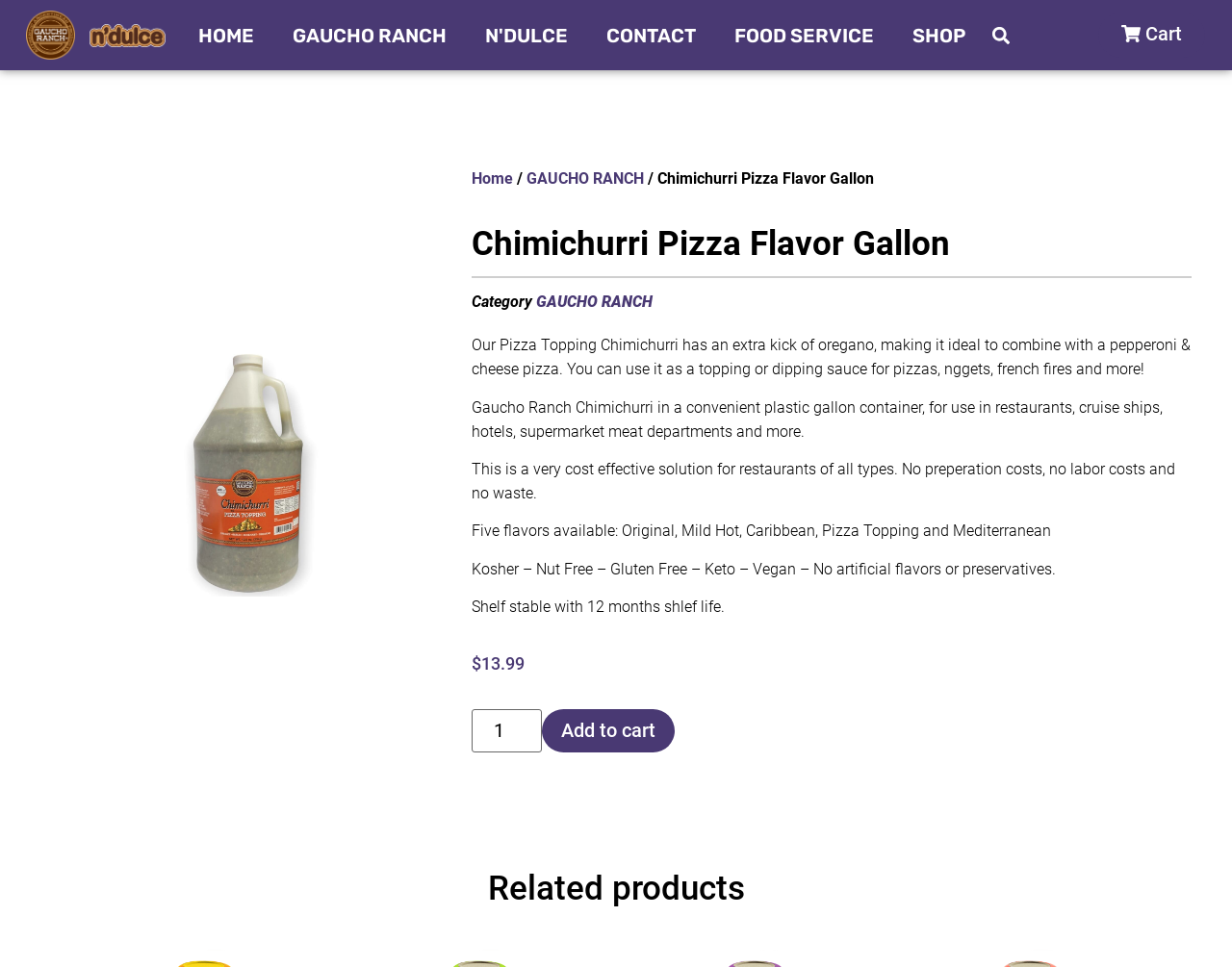Provide a thorough description of the webpage's content and layout.

The webpage is about a product called Chimichurri Pizza Flavor Gallon from Cordoba Foods. At the top, there are seven links: HOME, GAUCHO RANCH, N'DULCE, CONTACT, FOOD SERVICE, SHOP, and a search bar with a search button. To the right of the search bar, there is a link to the Cart.

Below the top navigation, there is a breadcrumb navigation with links to Home, GAUCHO RANCH, and the current page, Chimichurri Pizza Flavor Gallon. The main heading of the page is "Chimichurri Pizza Flavor Gallon".

The product description is divided into several sections. The first section describes the product, stating that it has an extra kick of oregano and can be used as a topping or dipping sauce. The second section explains that the product is available in a convenient plastic gallon container, suitable for use in various establishments.

The third section highlights the cost-effectiveness of the product, with no preparation, labor, or waste costs. The fourth section lists five available flavors, and the fifth section mentions the product's certifications, including Kosher, Nut Free, Gluten Free, Keto, Vegan, and the absence of artificial flavors or preservatives.

The sixth section states that the product is shelf-stable with a 12-month shelf life. The product's price is displayed as $13.99, and there is a spin button to adjust the product quantity. An "Add to cart" button is located next to the price.

At the bottom of the page, there is a heading for "Related products".